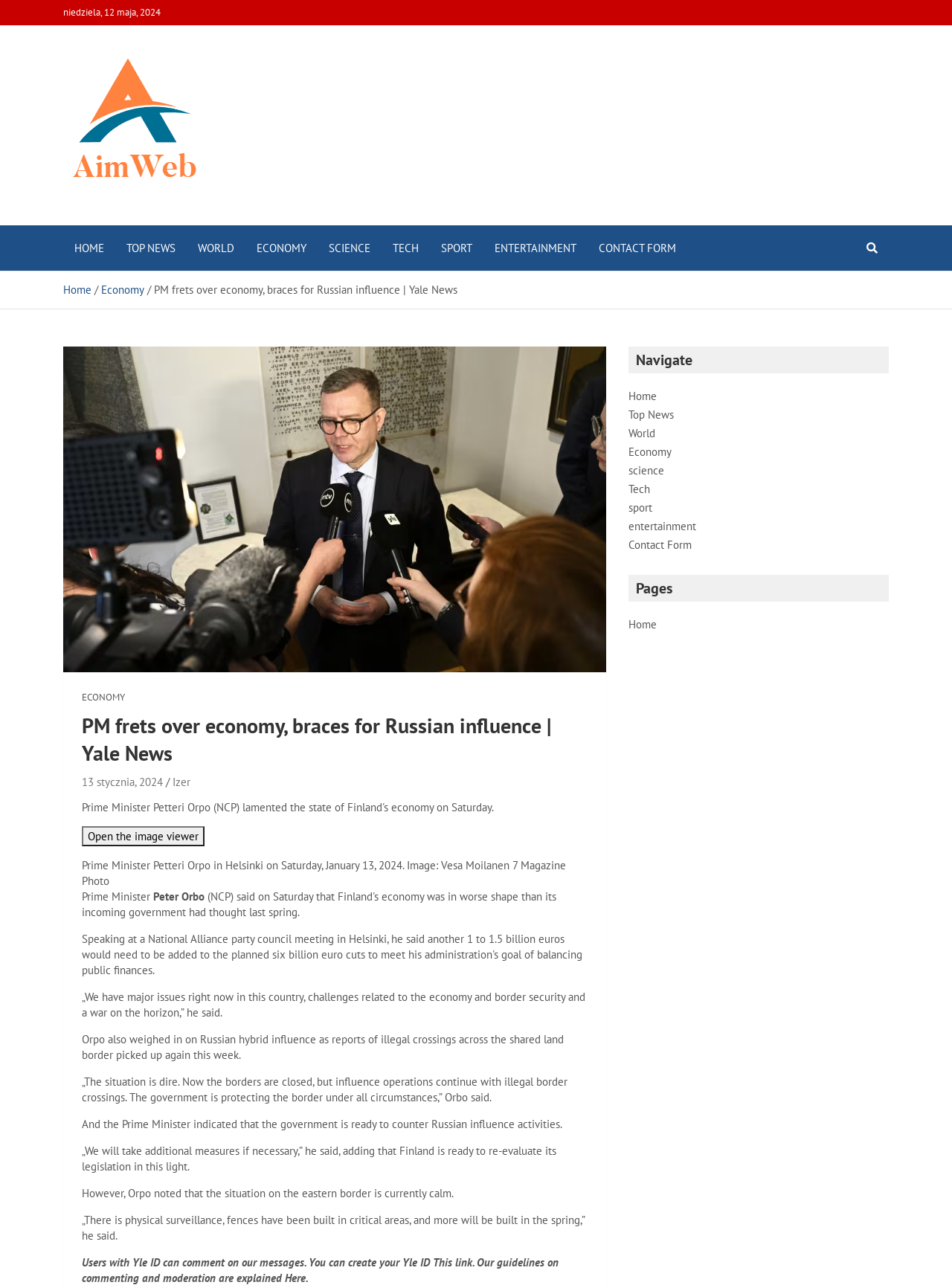For the given element description parent_node: AimWeb, determine the bounding box coordinates of the UI element. The coordinates should follow the format (top-left x, top-left y, bottom-right x, bottom-right y) and be within the range of 0 to 1.

[0.066, 0.038, 0.215, 0.053]